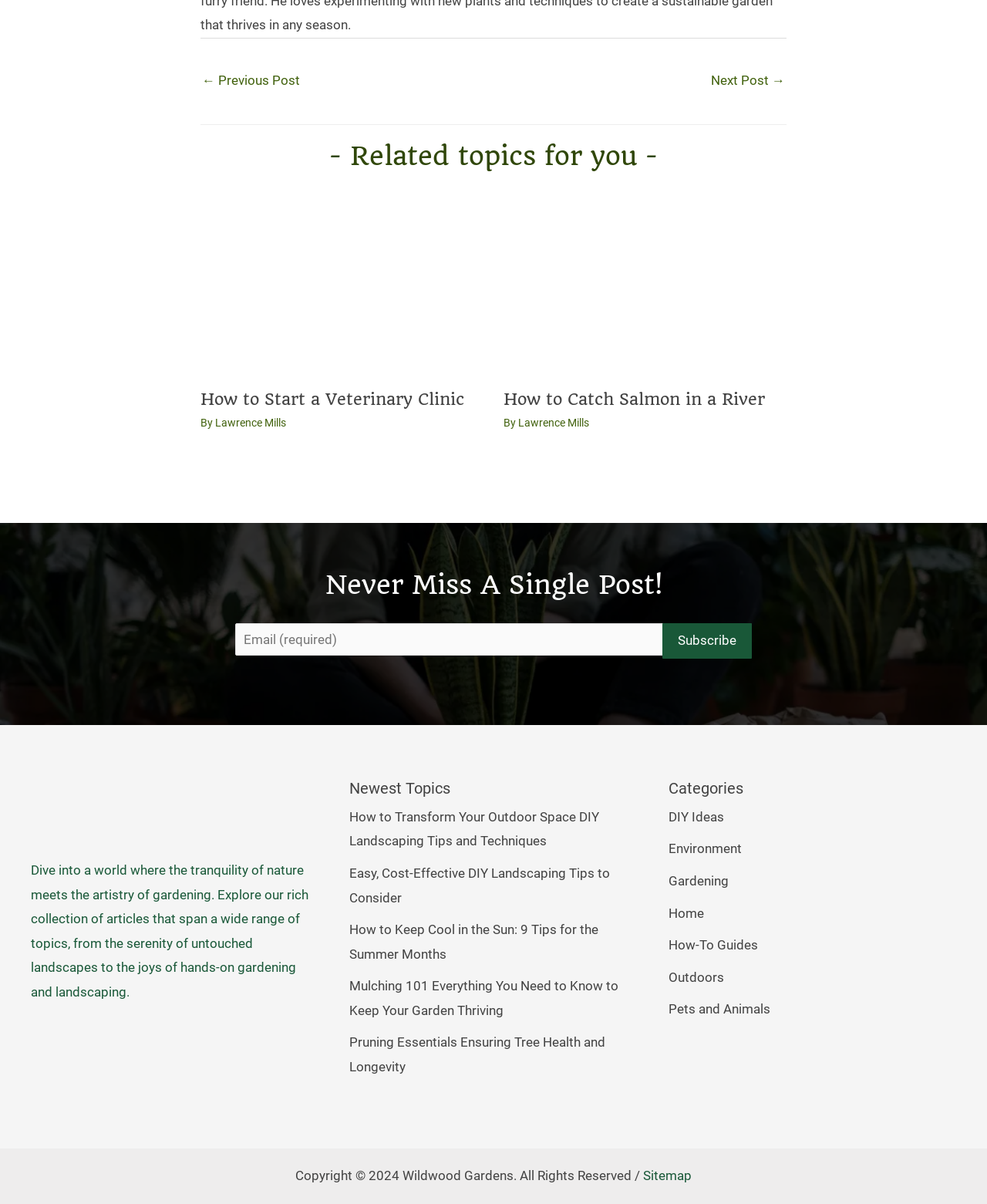Please locate the bounding box coordinates of the element that should be clicked to achieve the given instruction: "Click on the 'Next Post →' link".

[0.72, 0.055, 0.795, 0.08]